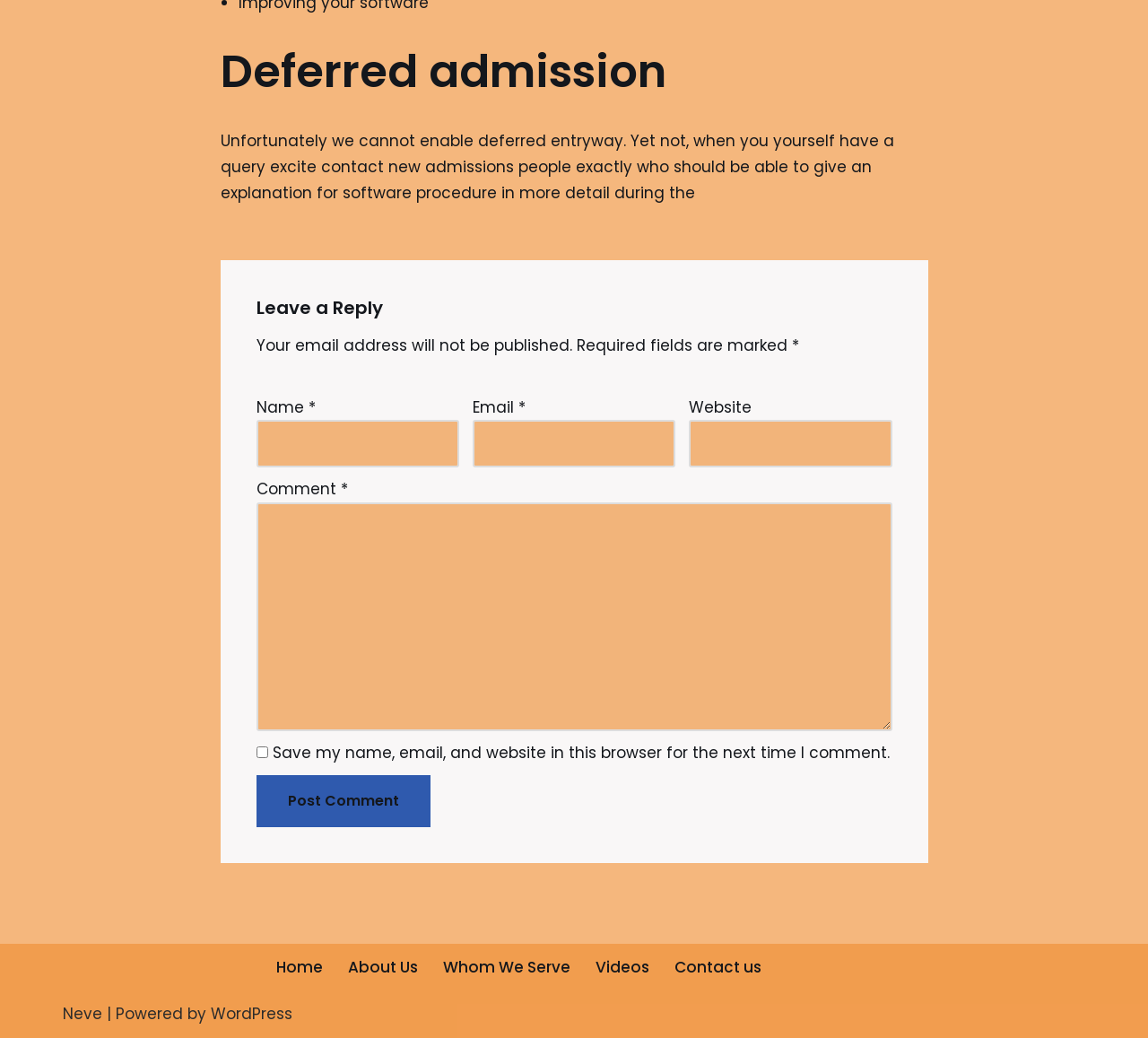Please specify the bounding box coordinates of the region to click in order to perform the following instruction: "Leave a comment".

[0.223, 0.285, 0.777, 0.307]